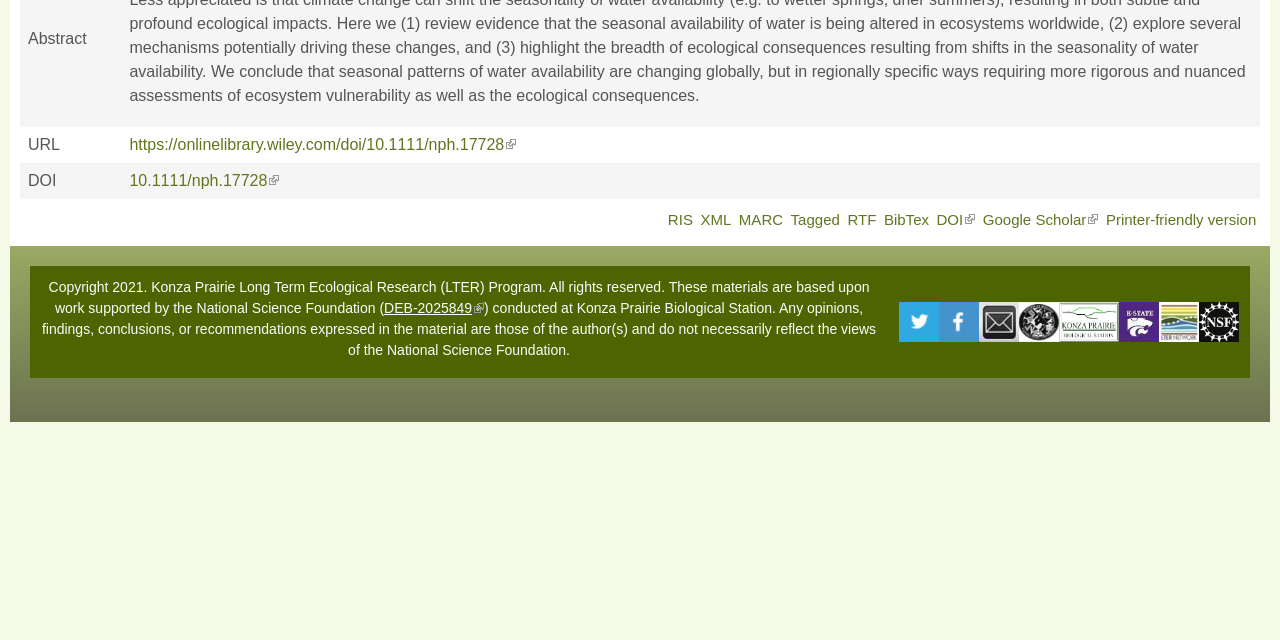Predict the bounding box of the UI element that fits this description: "DOI (link is external)".

[0.732, 0.33, 0.762, 0.356]